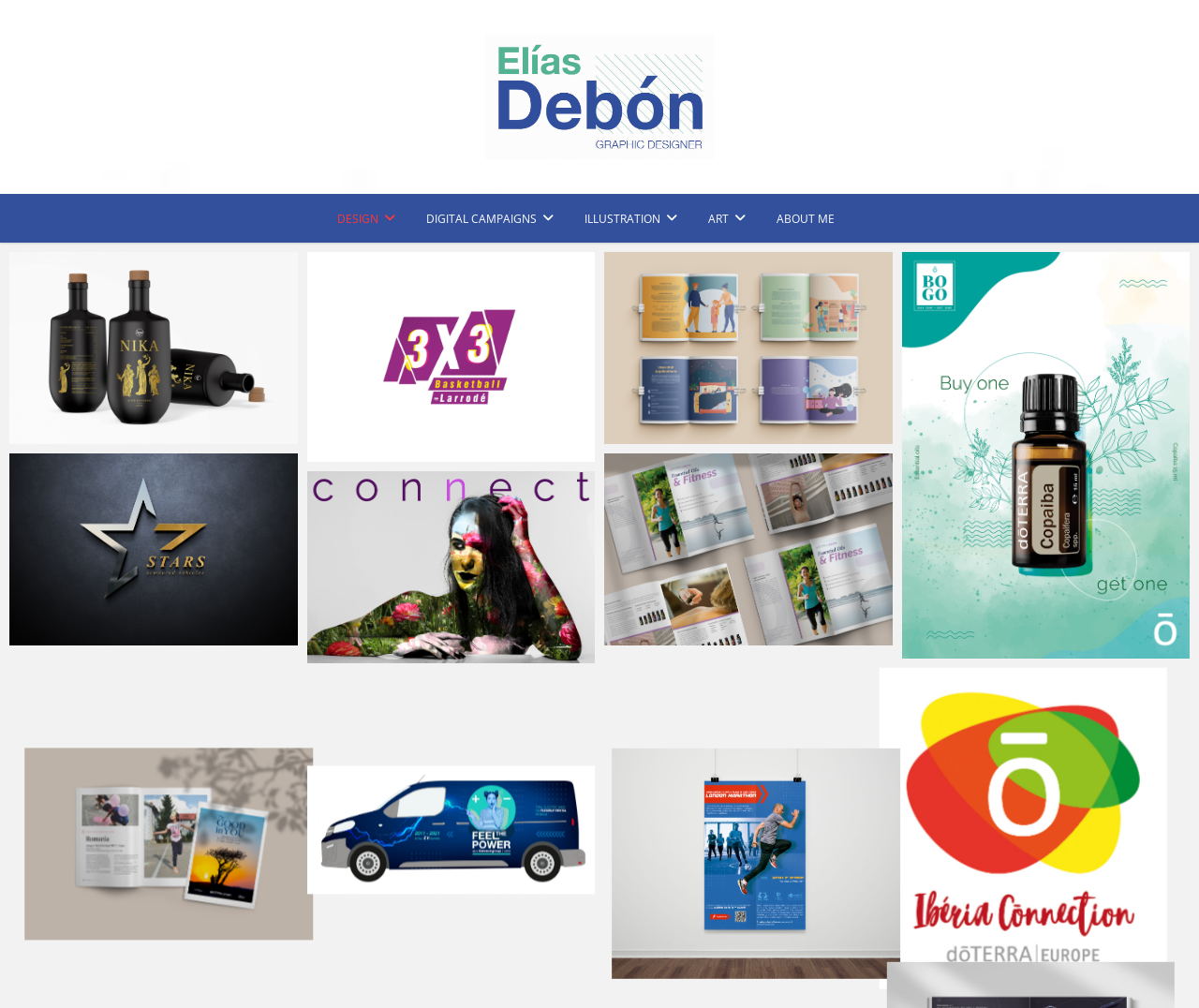Please determine the bounding box coordinates, formatted as (top-left x, top-left y, bottom-right x, bottom-right y), with all values as floating point numbers between 0 and 1. Identify the bounding box of the region described as: title="Essential oils and Kids magazine"

[0.504, 0.25, 0.744, 0.44]